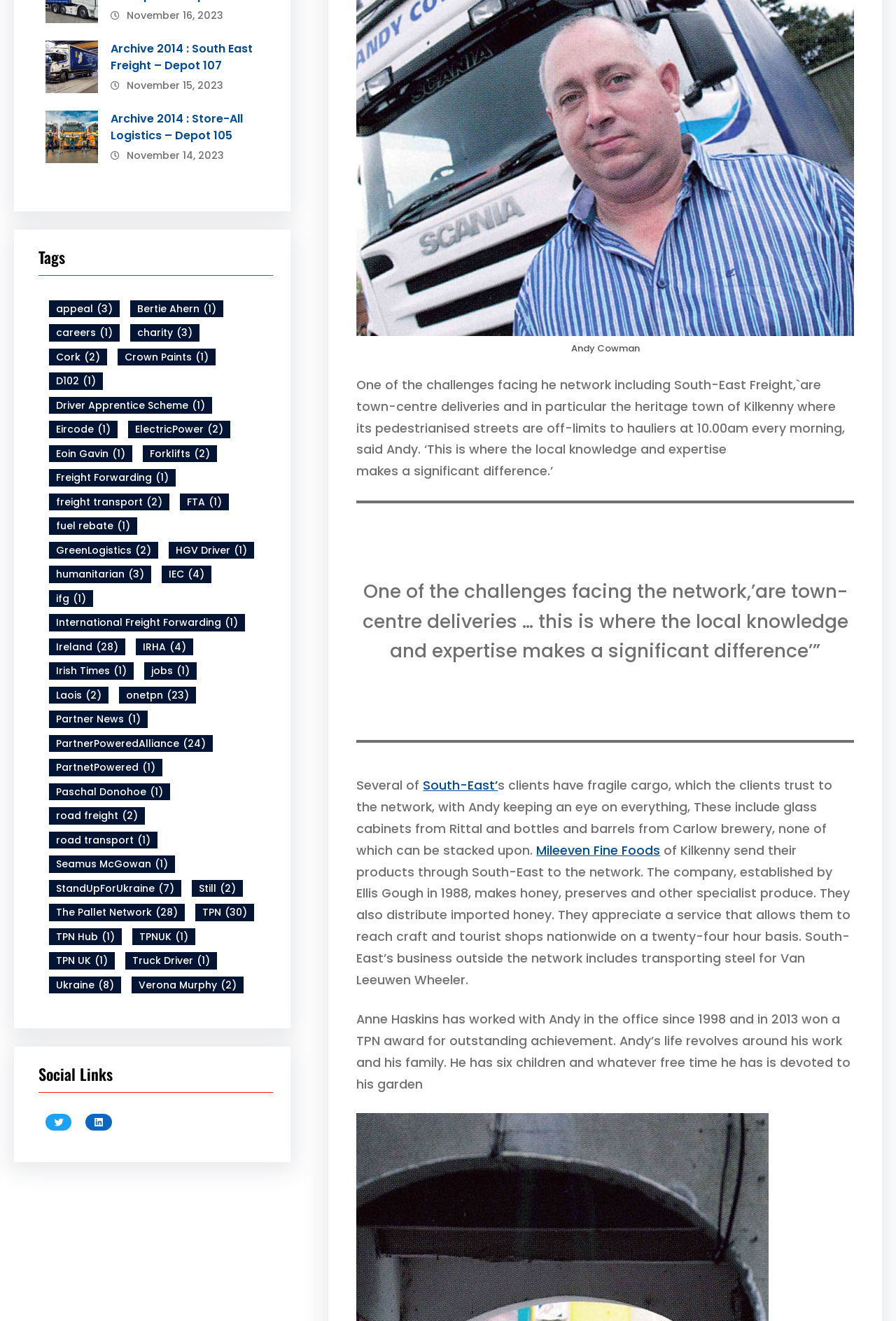Find the bounding box coordinates of the clickable region needed to perform the following instruction: "Click on the 'appeal' link". The coordinates should be provided as four float numbers between 0 and 1, i.e., [left, top, right, bottom].

[0.055, 0.227, 0.134, 0.24]